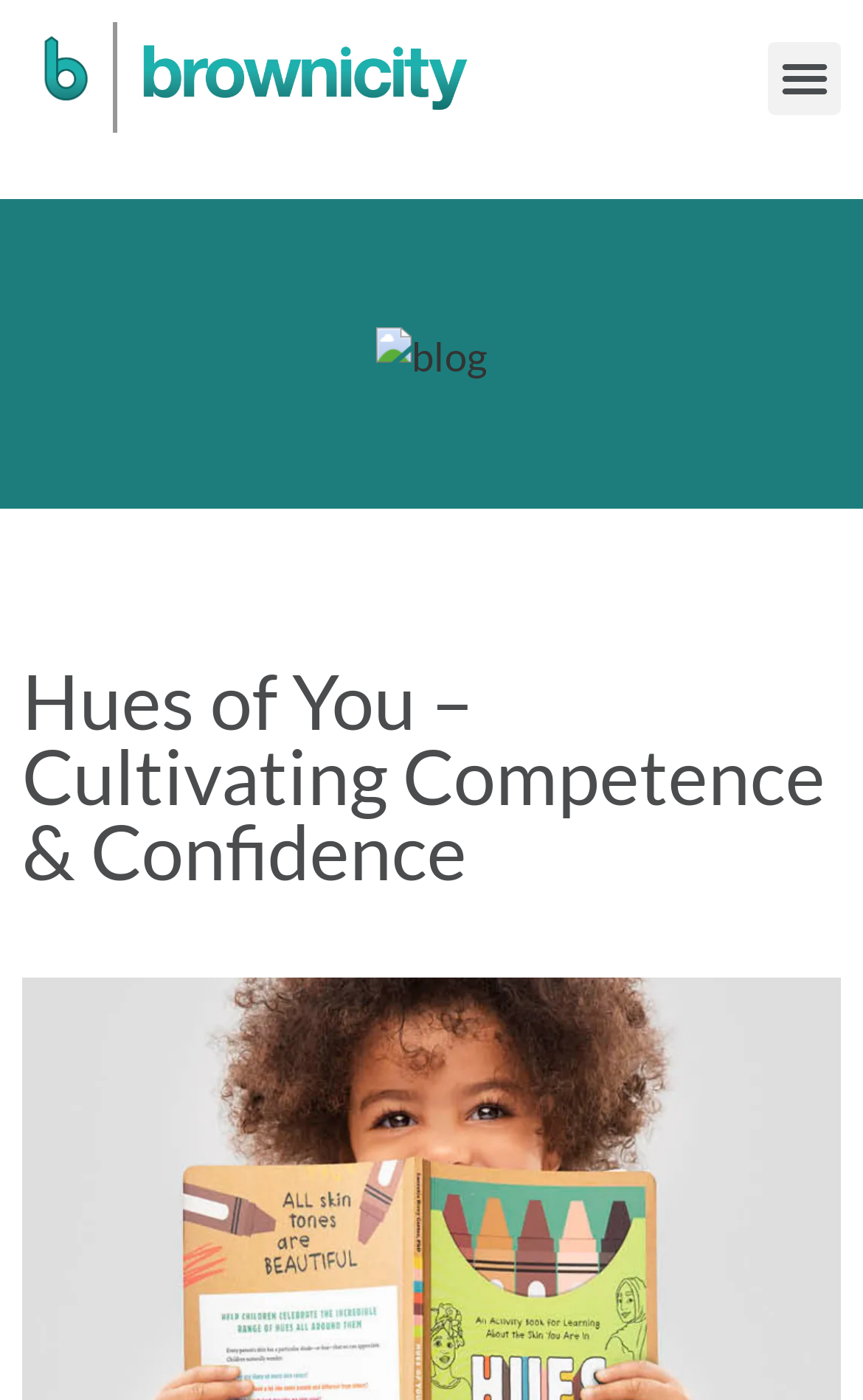Respond to the following query with just one word or a short phrase: 
How many instances of the logo are there?

2